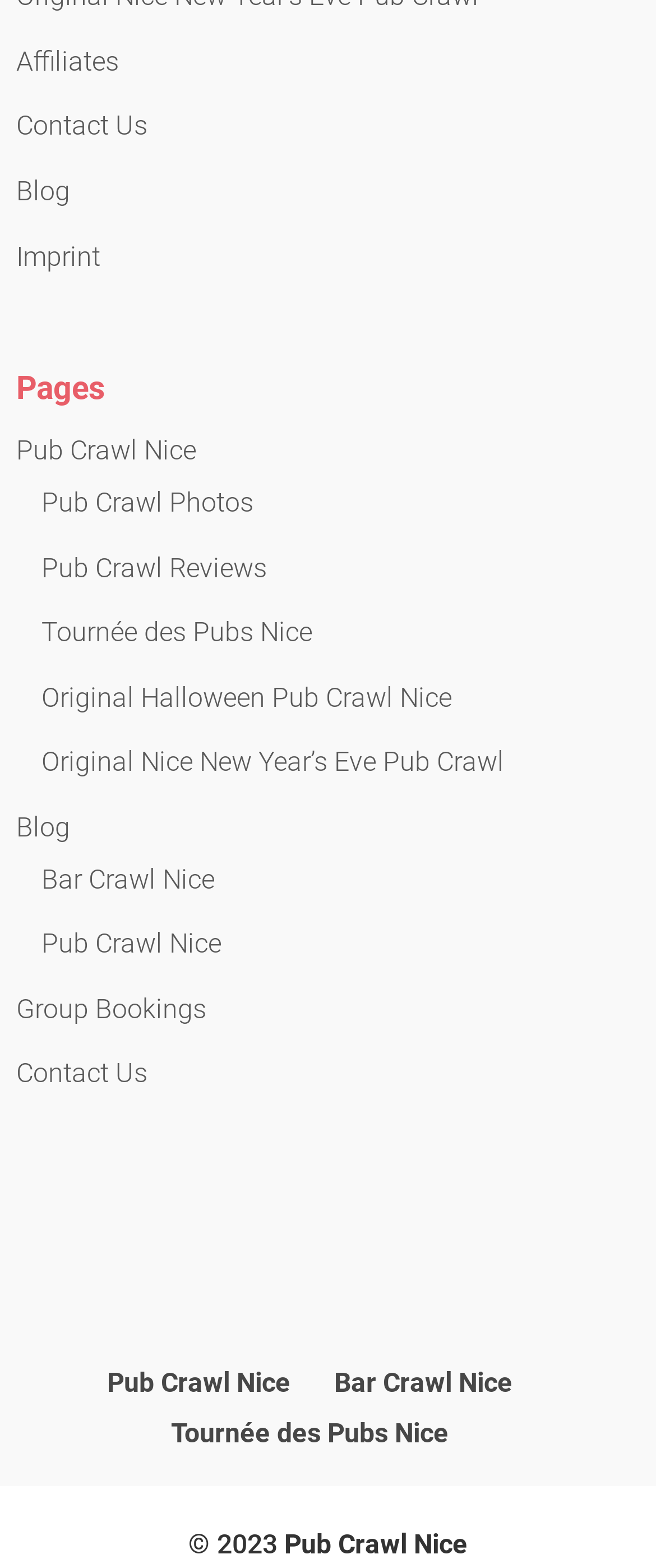Determine the bounding box coordinates of the clickable element to achieve the following action: 'Contact Us'. Provide the coordinates as four float values between 0 and 1, formatted as [left, top, right, bottom].

[0.025, 0.07, 0.225, 0.09]